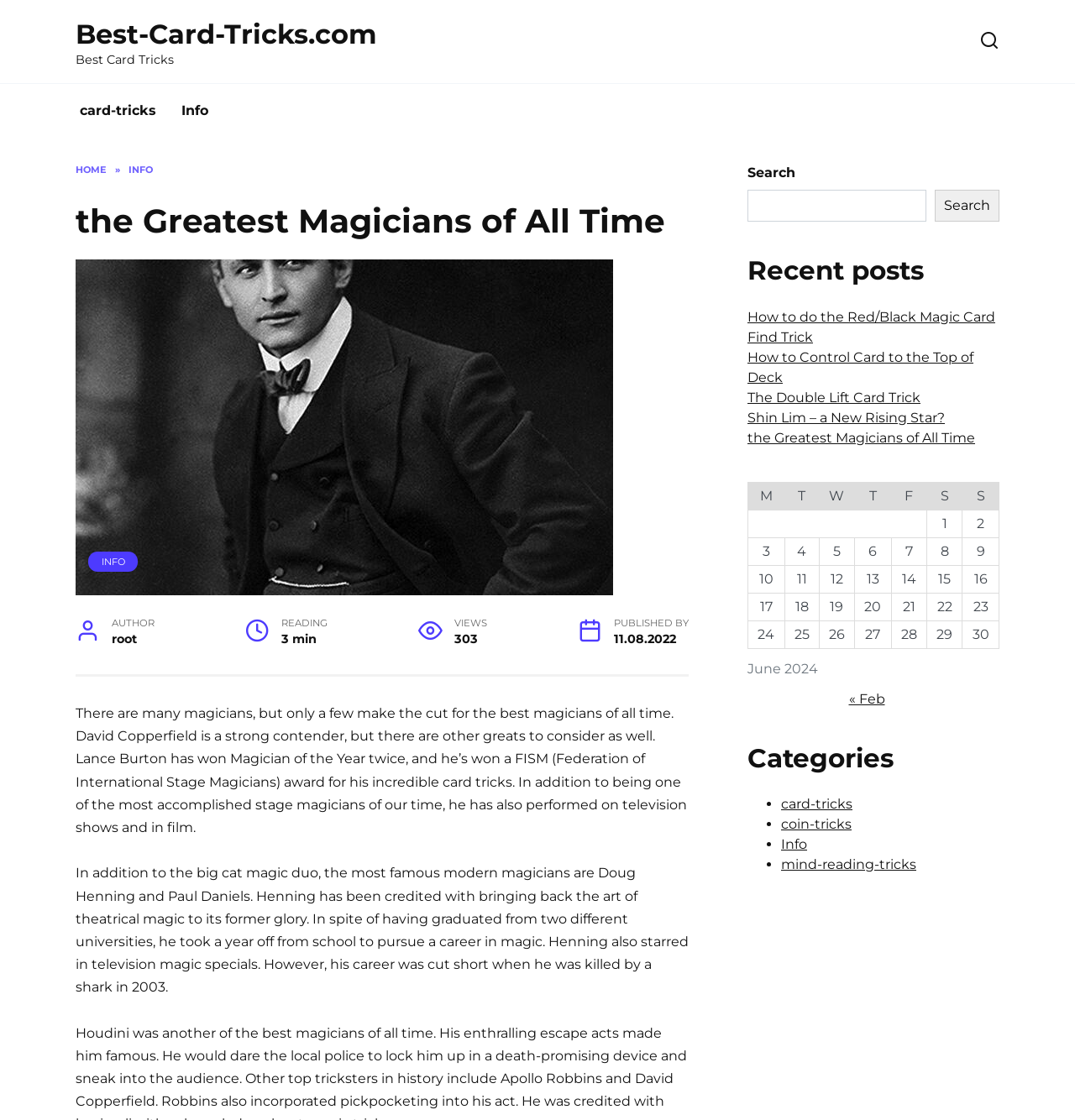What is the name of the website?
Examine the image and give a concise answer in one word or a short phrase.

Best-Card-Tricks.com